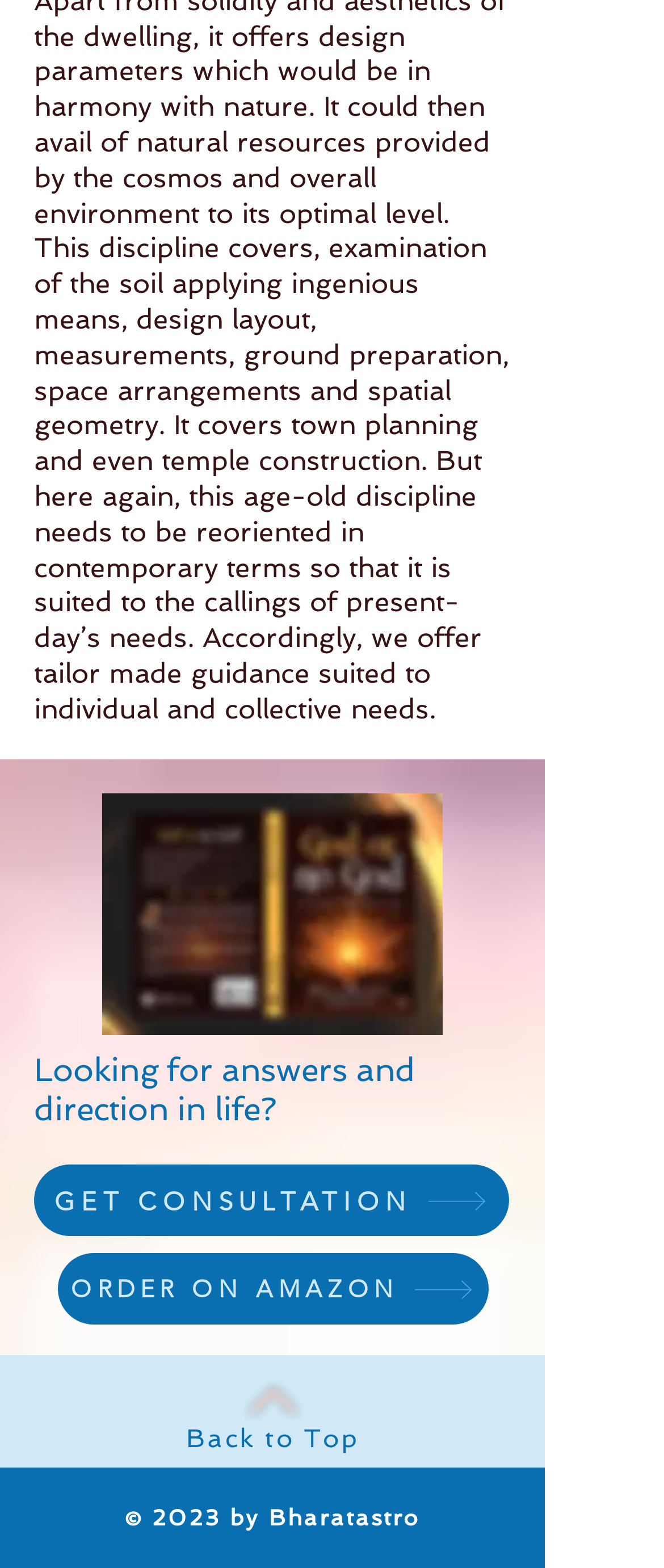What is the copyright information at the bottom of the webpage?
Please elaborate on the answer to the question with detailed information.

The static text element at the bottom of the webpage contains the copyright information, which is '© 2023 by Bharatastro'.